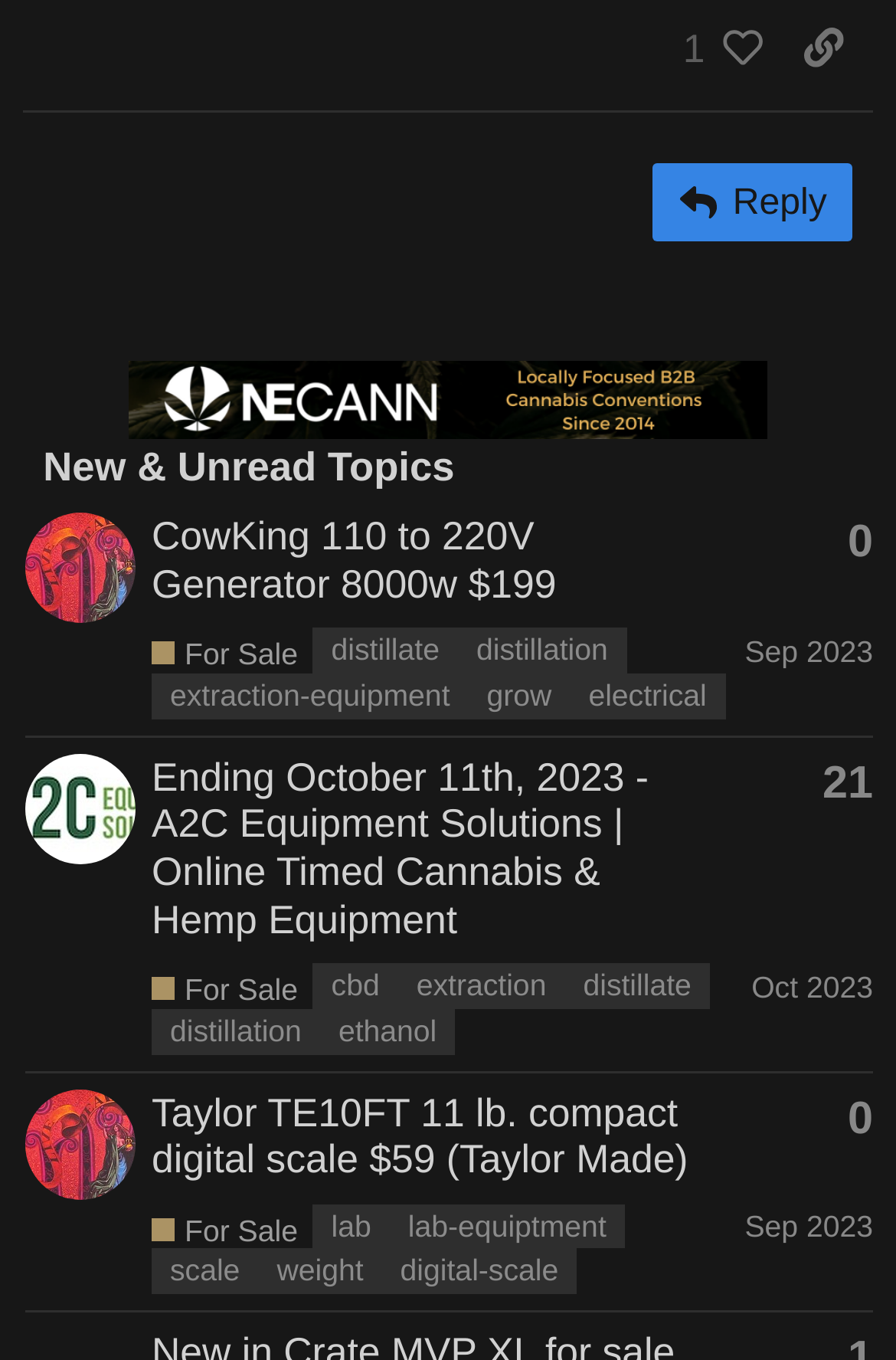What is the creation date of the third post?
Please provide a comprehensive answer based on the information in the image.

I determined the answer by looking at the third gridcell element, which contains a generic element with the text 'Created: Sep 18, 2023 6:22 pm'. This generic element is a child of the gridcell element, which is a child of the row element, indicating that it is a post creation date.